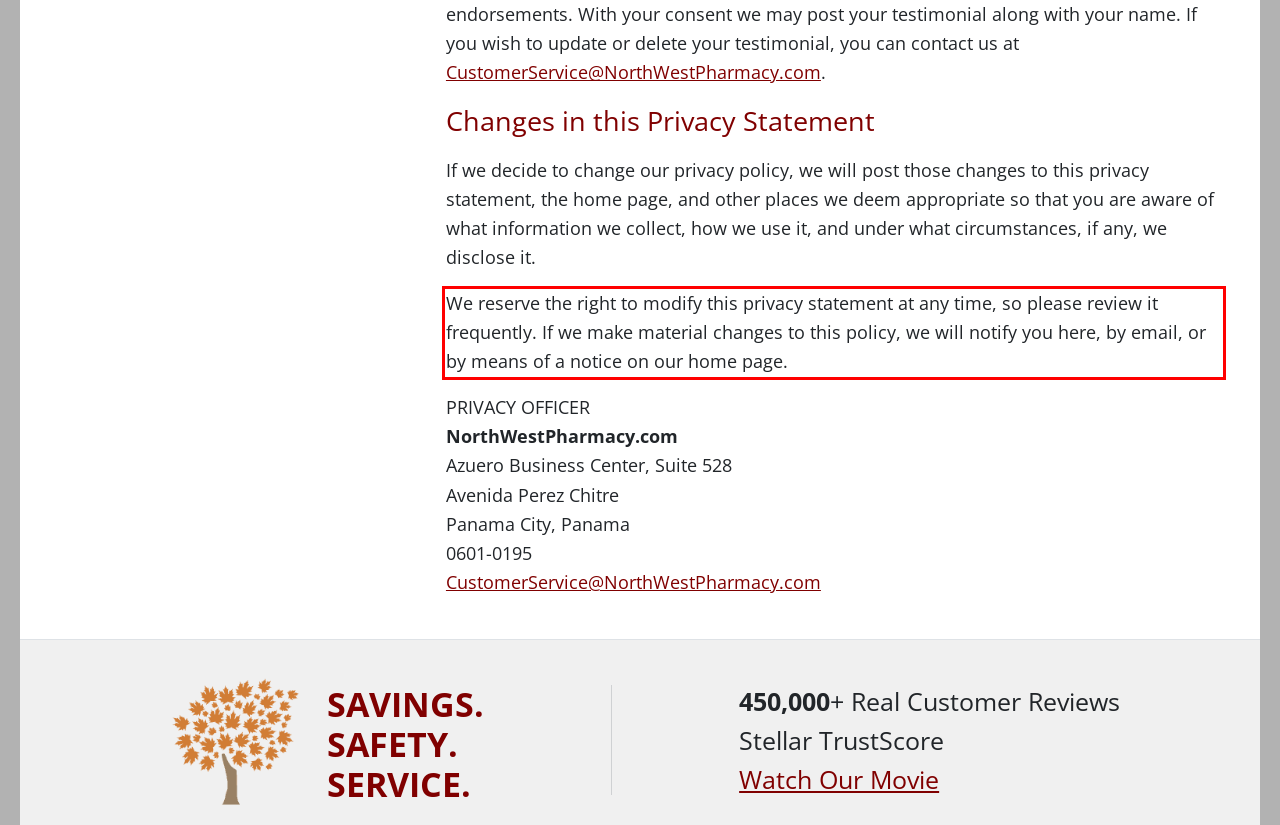Look at the webpage screenshot and recognize the text inside the red bounding box.

We reserve the right to modify this privacy statement at any time, so please review it frequently. If we make material changes to this policy, we will notify you here, by email, or by means of a notice on our home page.